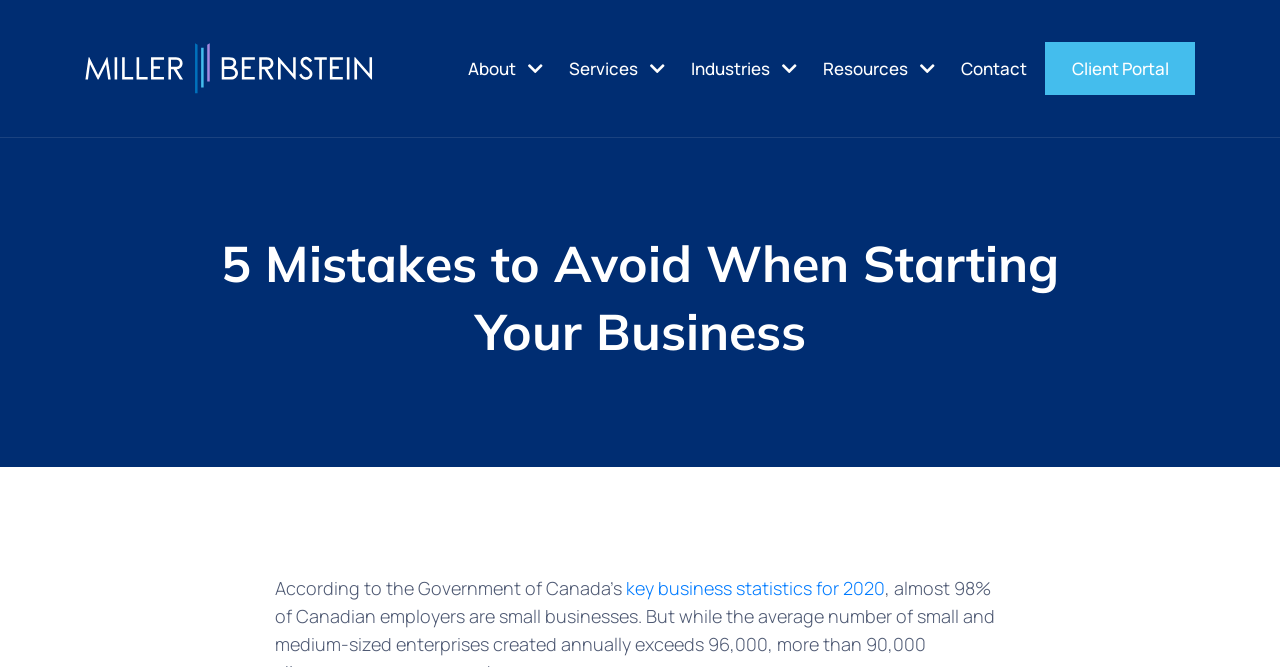Identify and extract the main heading of the webpage.

5 Mistakes to Avoid When Starting Your Business